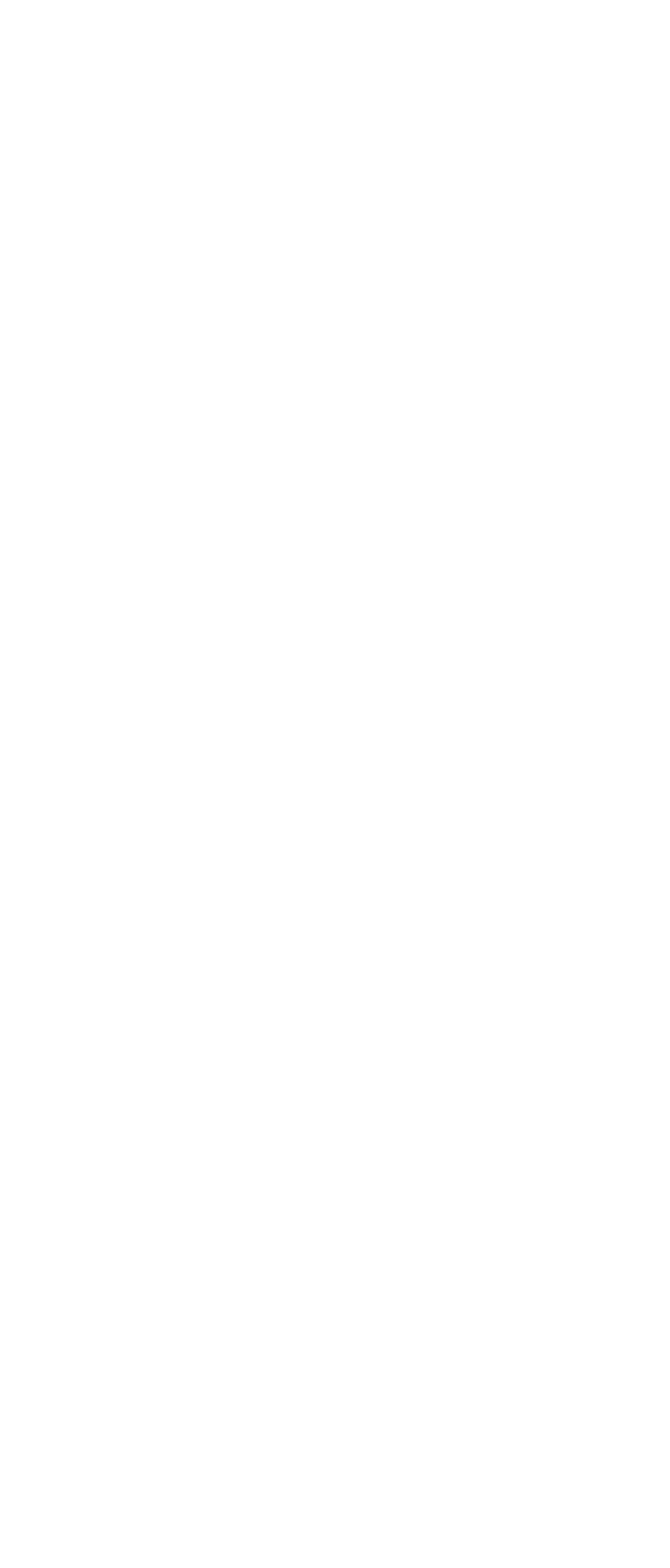Given the description of the UI element: "name="et_pb_contact_phone_0" placeholder="Phone Number"", predict the bounding box coordinates in the form of [left, top, right, bottom], with each value being a float between 0 and 1.

[0.101, 0.538, 0.9, 0.601]